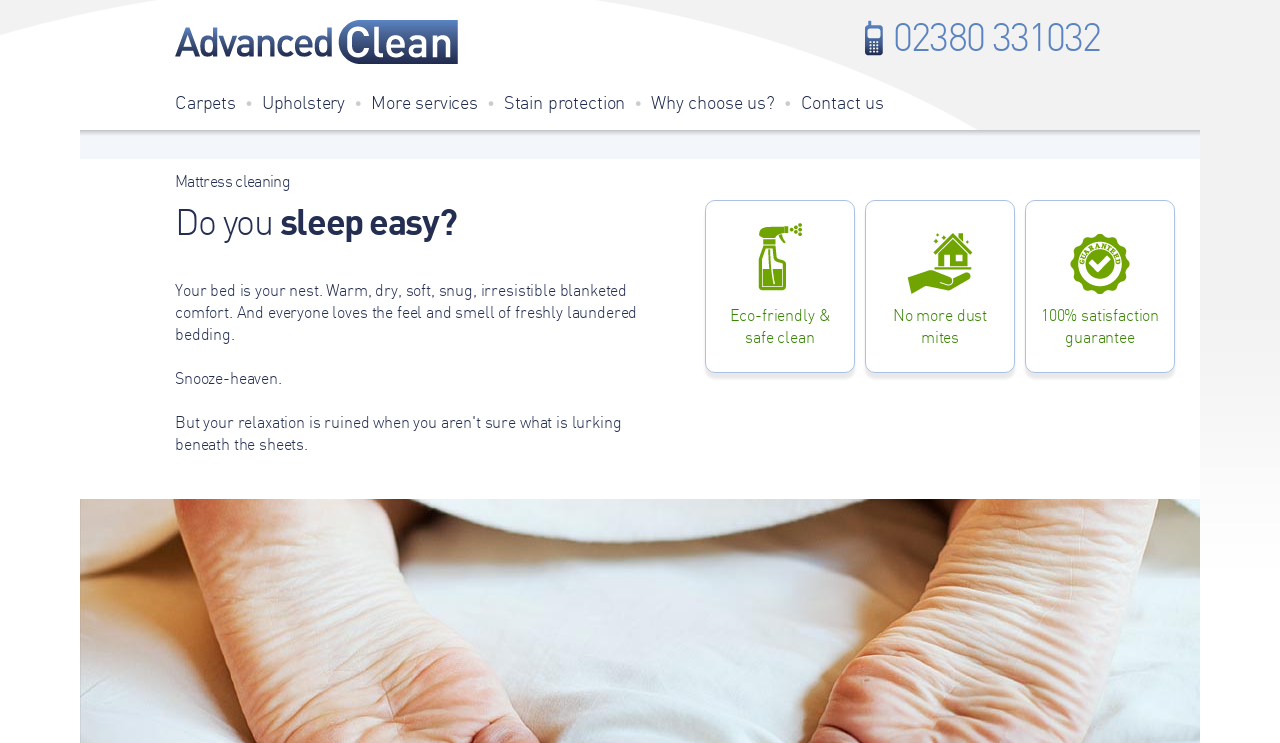Locate the UI element that matches the description More services in the webpage screenshot. Return the bounding box coordinates in the format (top-left x, top-left y, bottom-right x, bottom-right y), with values ranging from 0 to 1.

[0.29, 0.128, 0.373, 0.167]